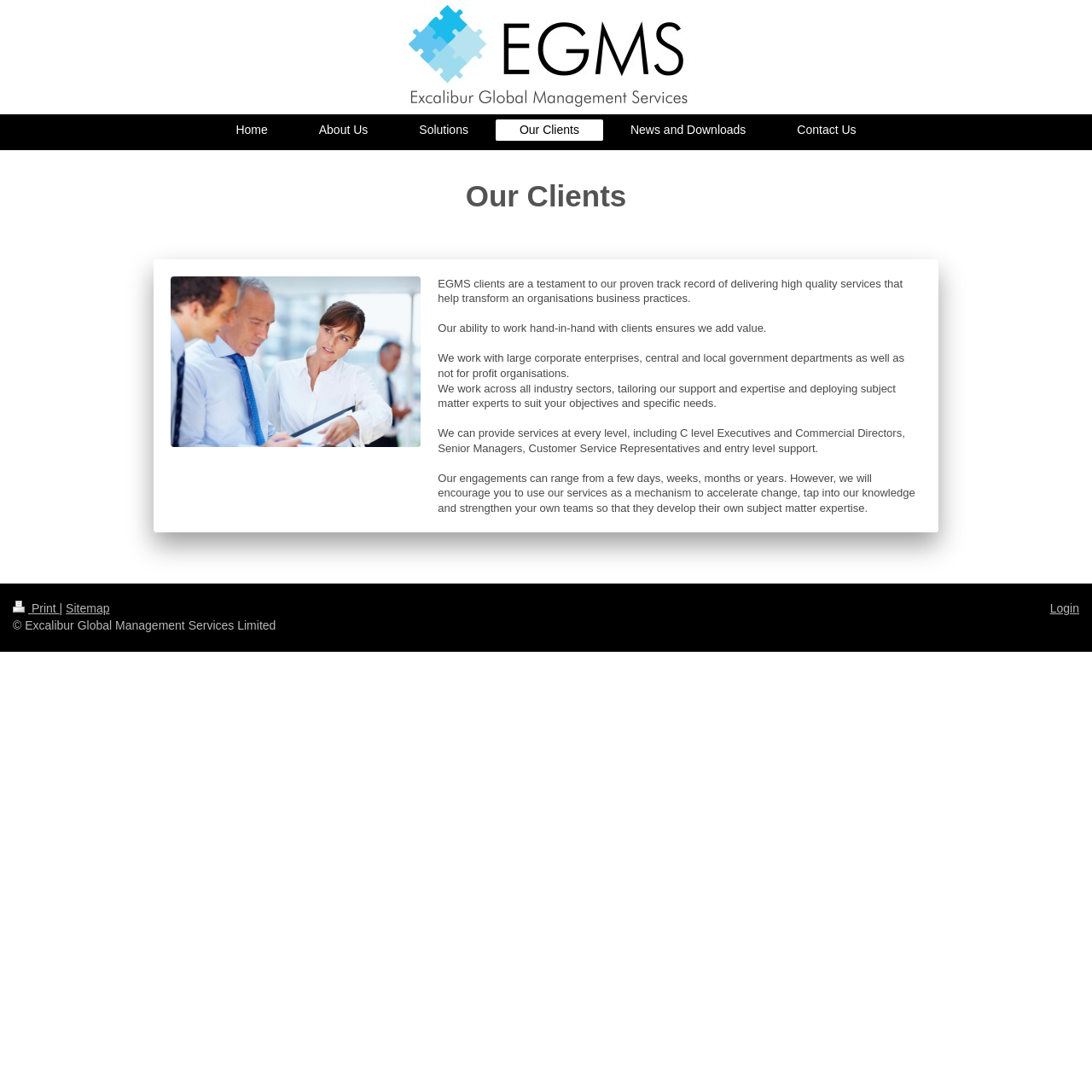Return the bounding box coordinates of the UI element that corresponds to this description: "Contact Us". The coordinates must be given as four float numbers in the range of 0 and 1, [left, top, right, bottom].

[0.708, 0.109, 0.806, 0.129]